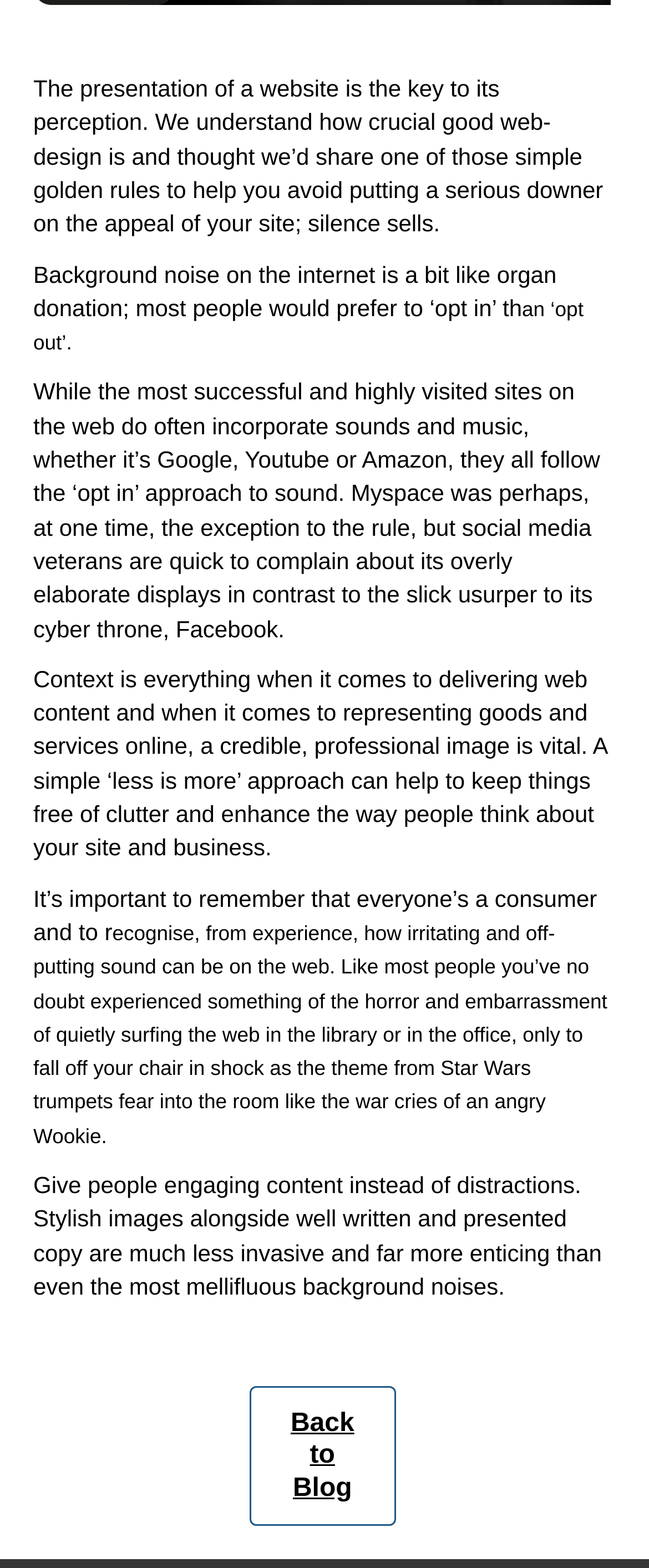Please study the image and answer the question comprehensively:
Where can the user go by clicking the link at the bottom?

The link at the bottom of the page says 'Back to Blog', implying that clicking on it will take the user back to the blog section of the website.